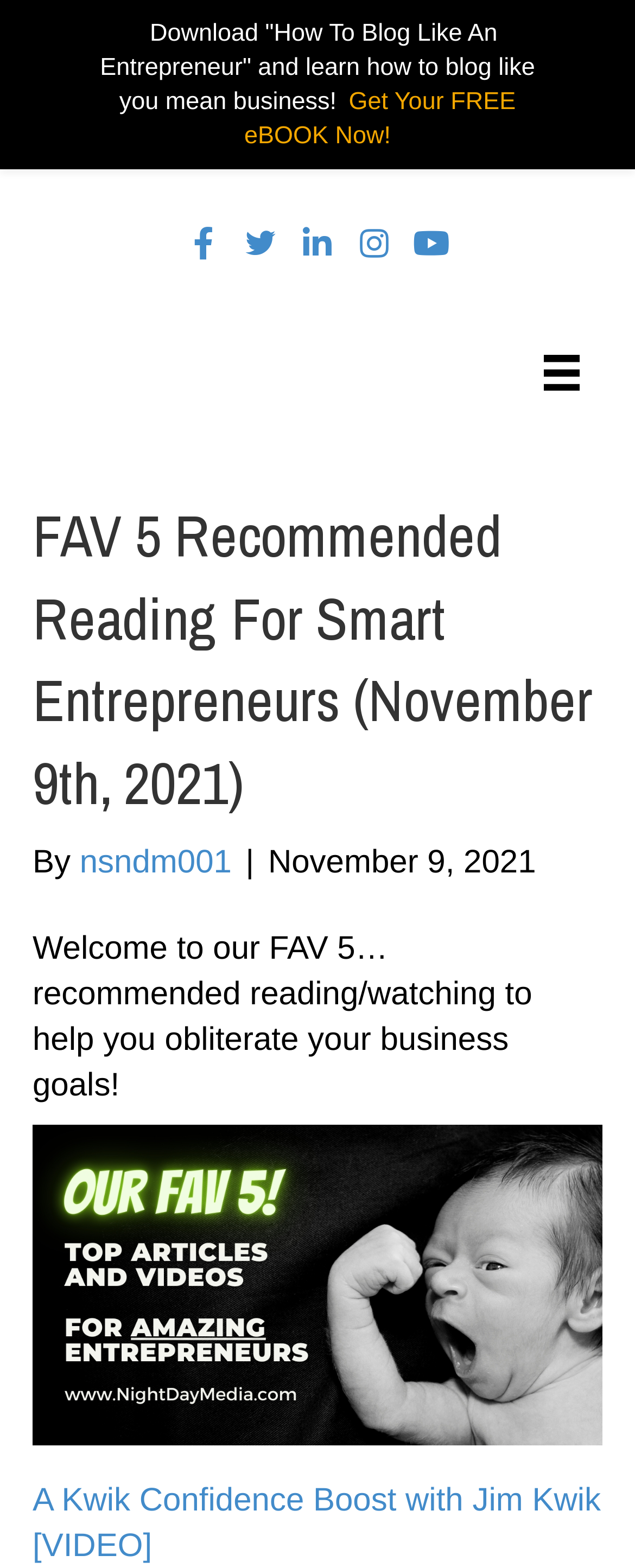Determine the bounding box of the UI element mentioned here: "aria-label="Instagram" title="Instagram"". The coordinates must be in the format [left, top, right, bottom] with values ranging from 0 to 1.

[0.558, 0.144, 0.622, 0.17]